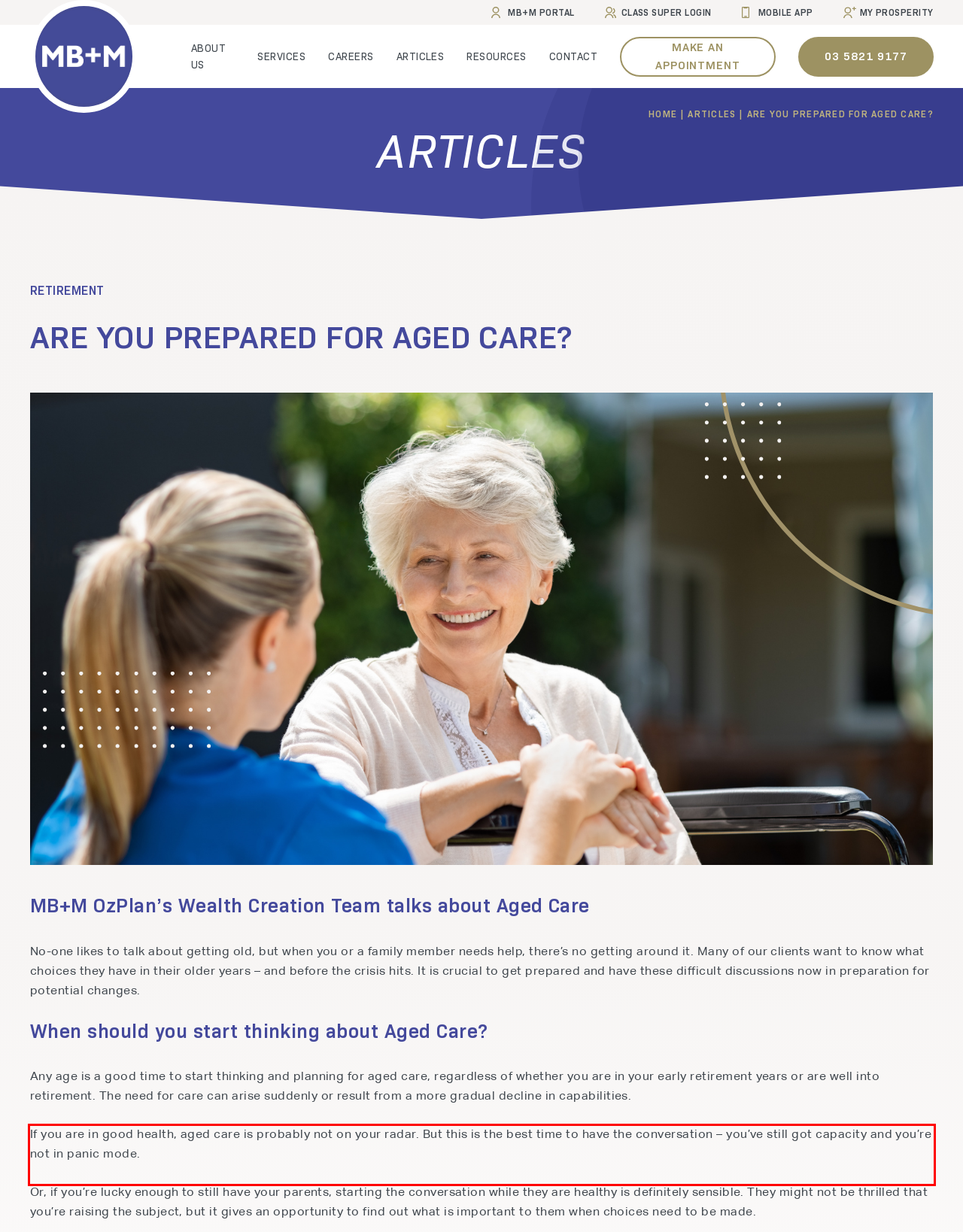Given a webpage screenshot, locate the red bounding box and extract the text content found inside it.

If you are in good health, aged care is probably not on your radar. But this is the best time to have the conversation – you’ve still got capacity and you’re not in panic mode.